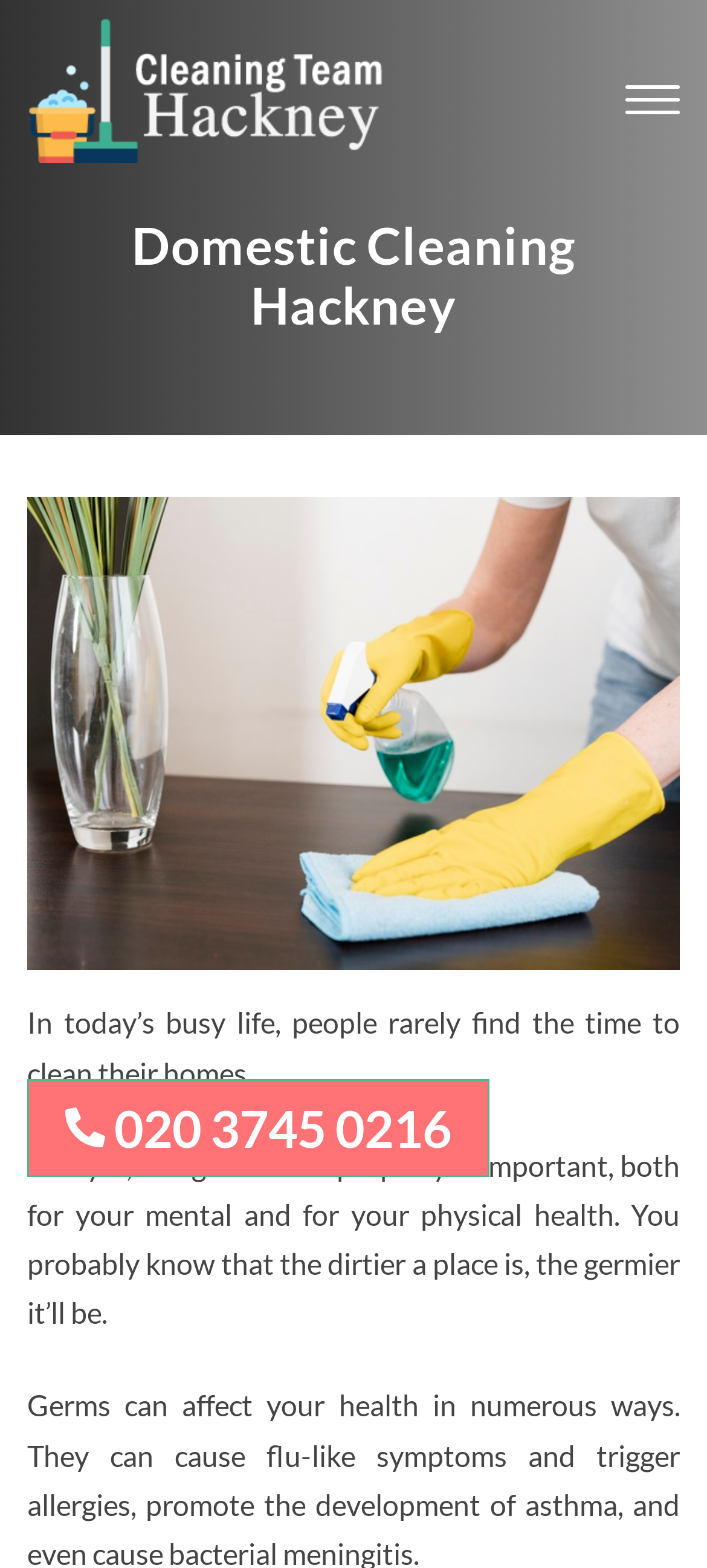What is the phone number to call for cleaning services?
Carefully analyze the image and provide a thorough answer to the question.

I found the phone number by looking at the link element with the text ' 020 3745 0216' which is likely a contact information section.